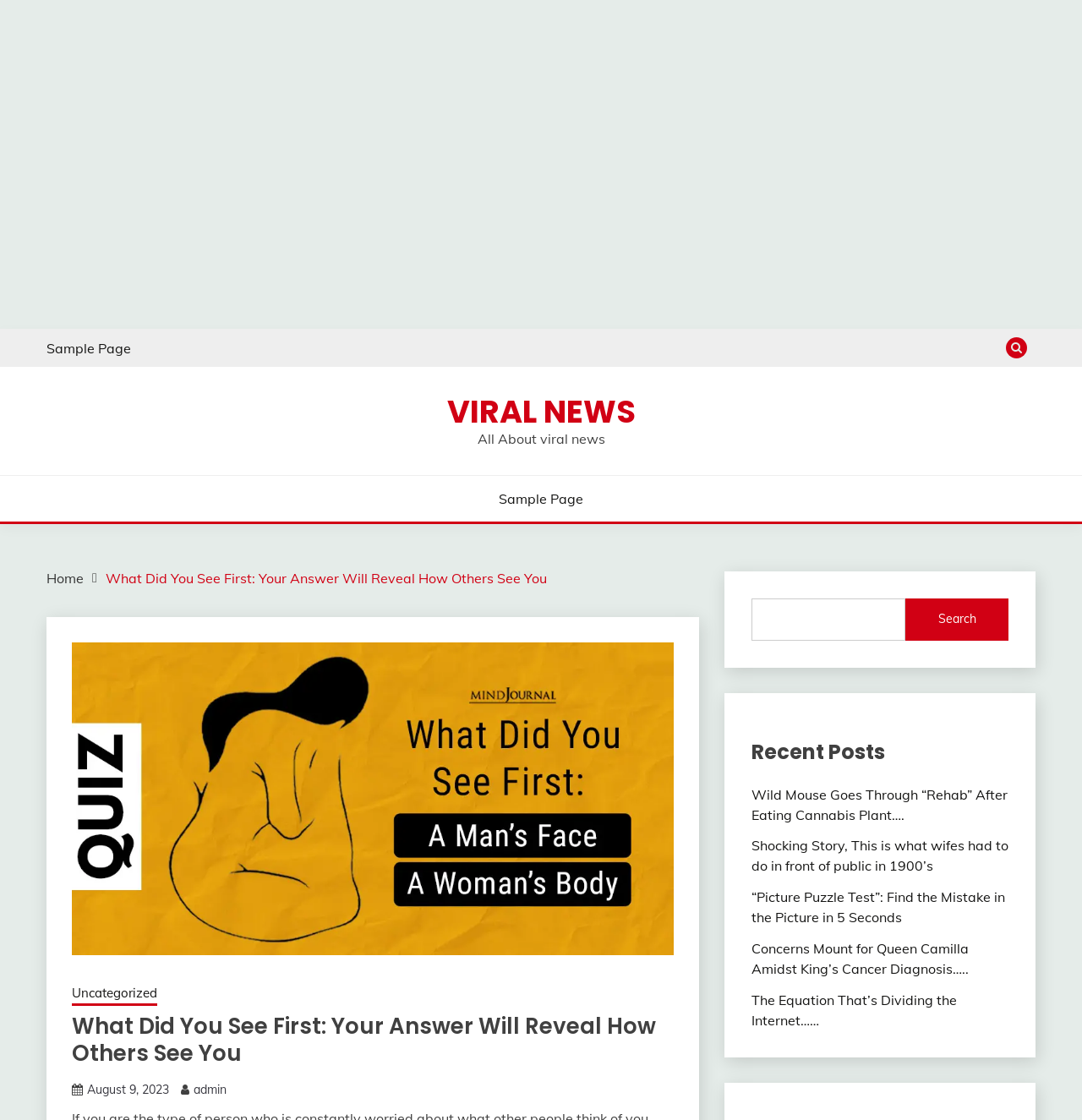Answer in one word or a short phrase: 
What is the date of the post 'What Did You See First: Your Answer Will Reveal How Others See You'?

August 9, 2023